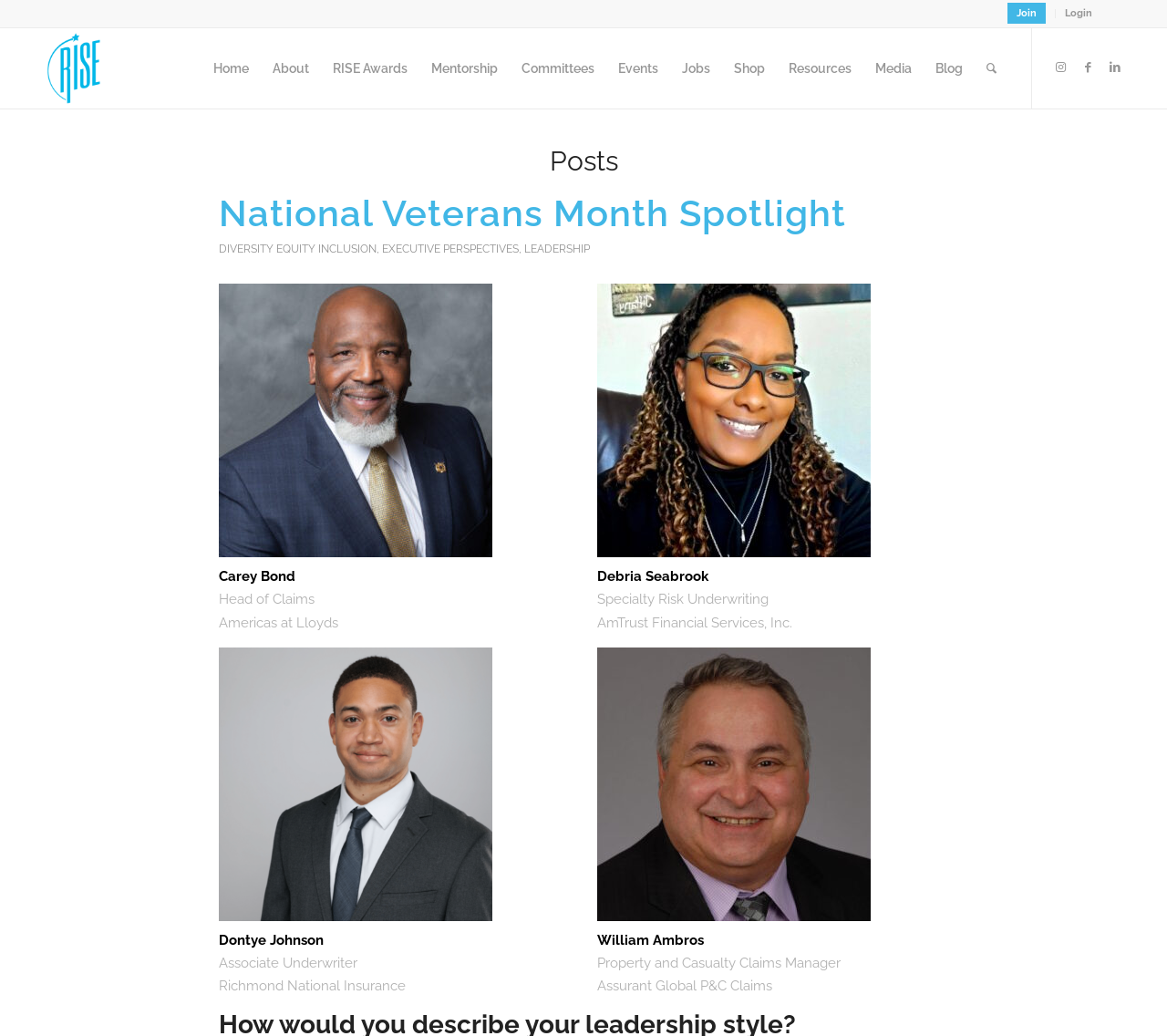Locate the bounding box coordinates of the element that should be clicked to execute the following instruction: "Search for something".

[0.835, 0.027, 0.864, 0.105]